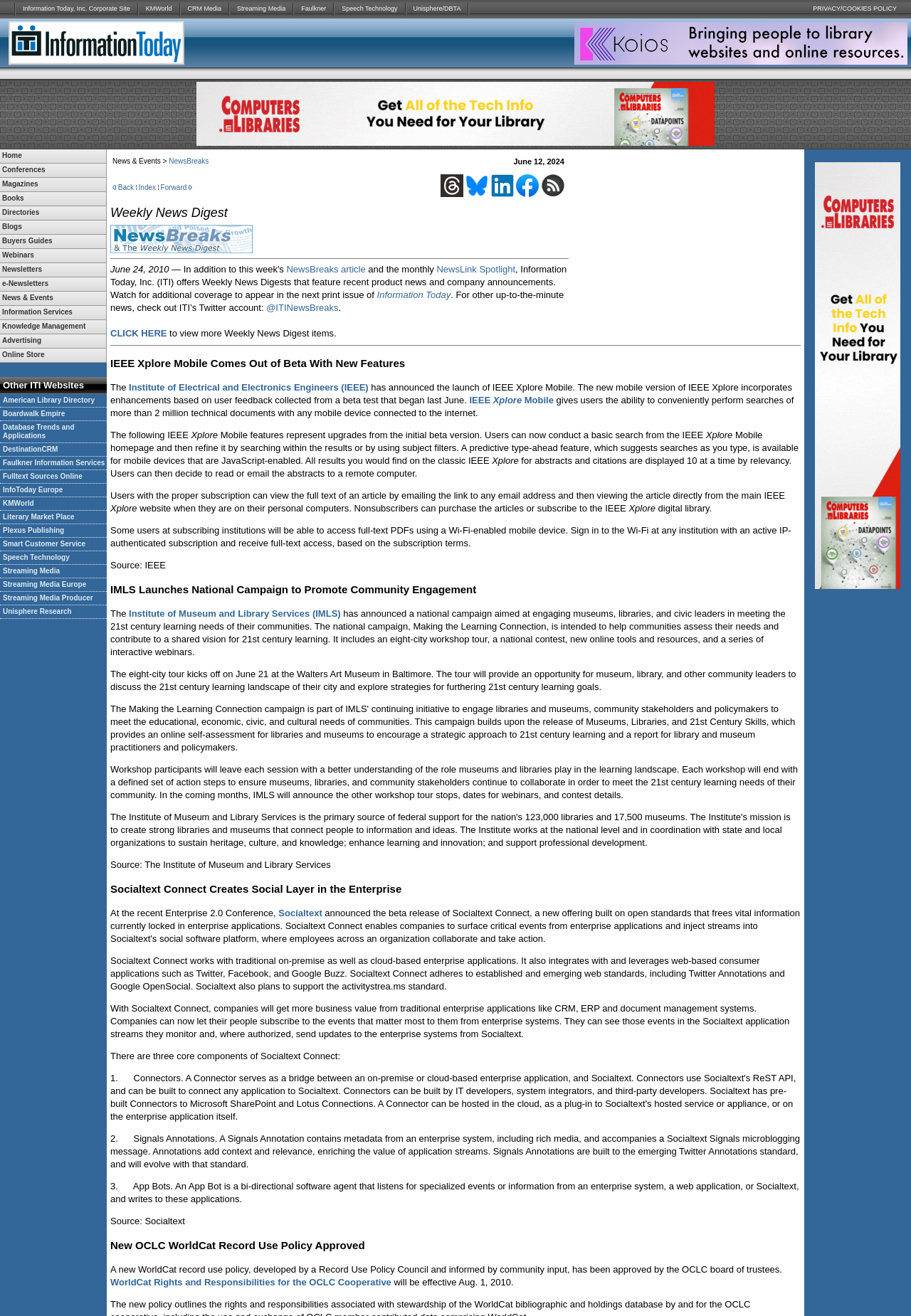Identify the bounding box coordinates of the area you need to click to perform the following instruction: "Click PRIVACY/COOKIES POLICY".

[0.821, 0.0, 1.0, 0.014]